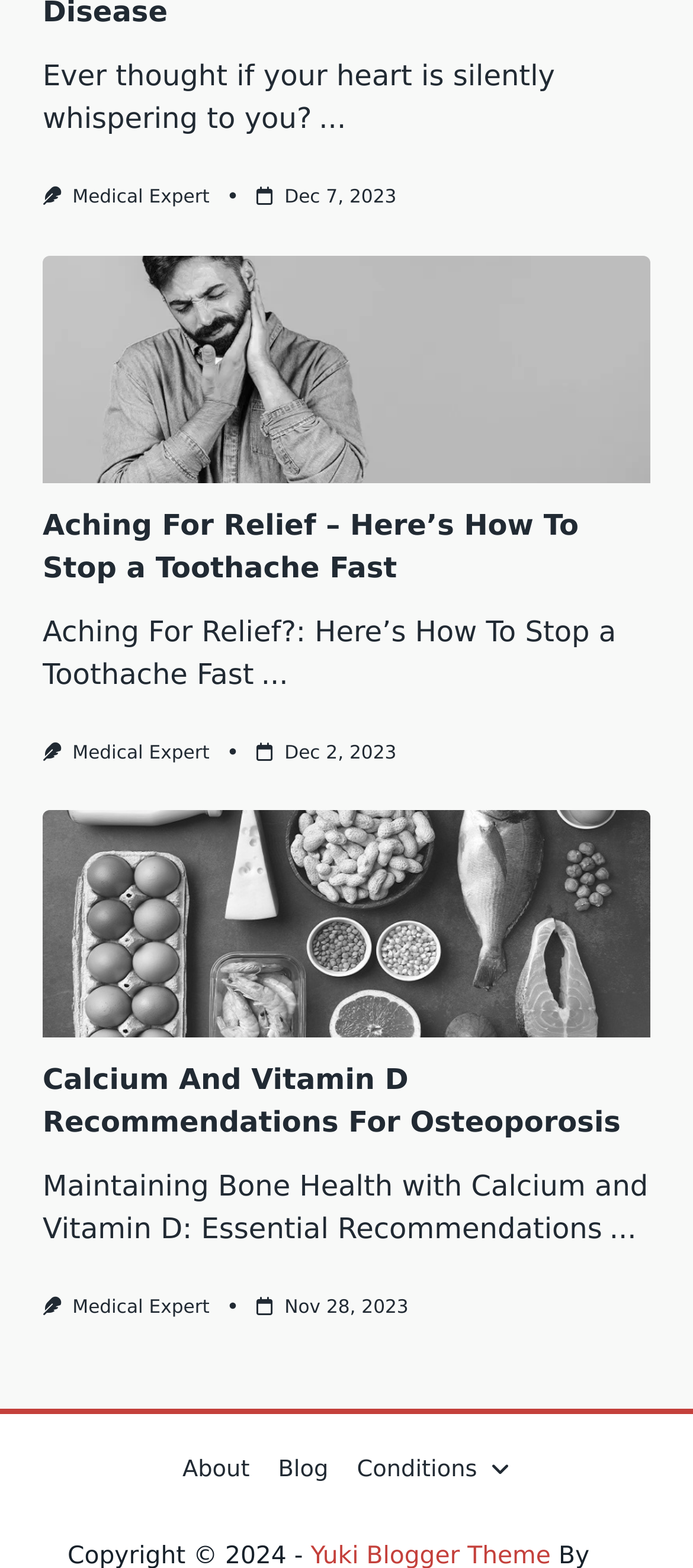Please specify the bounding box coordinates in the format (top-left x, top-left y, bottom-right x, bottom-right y), with all values as floating point numbers between 0 and 1. Identify the bounding box of the UI element described by: Medical Expert

[0.104, 0.827, 0.302, 0.841]